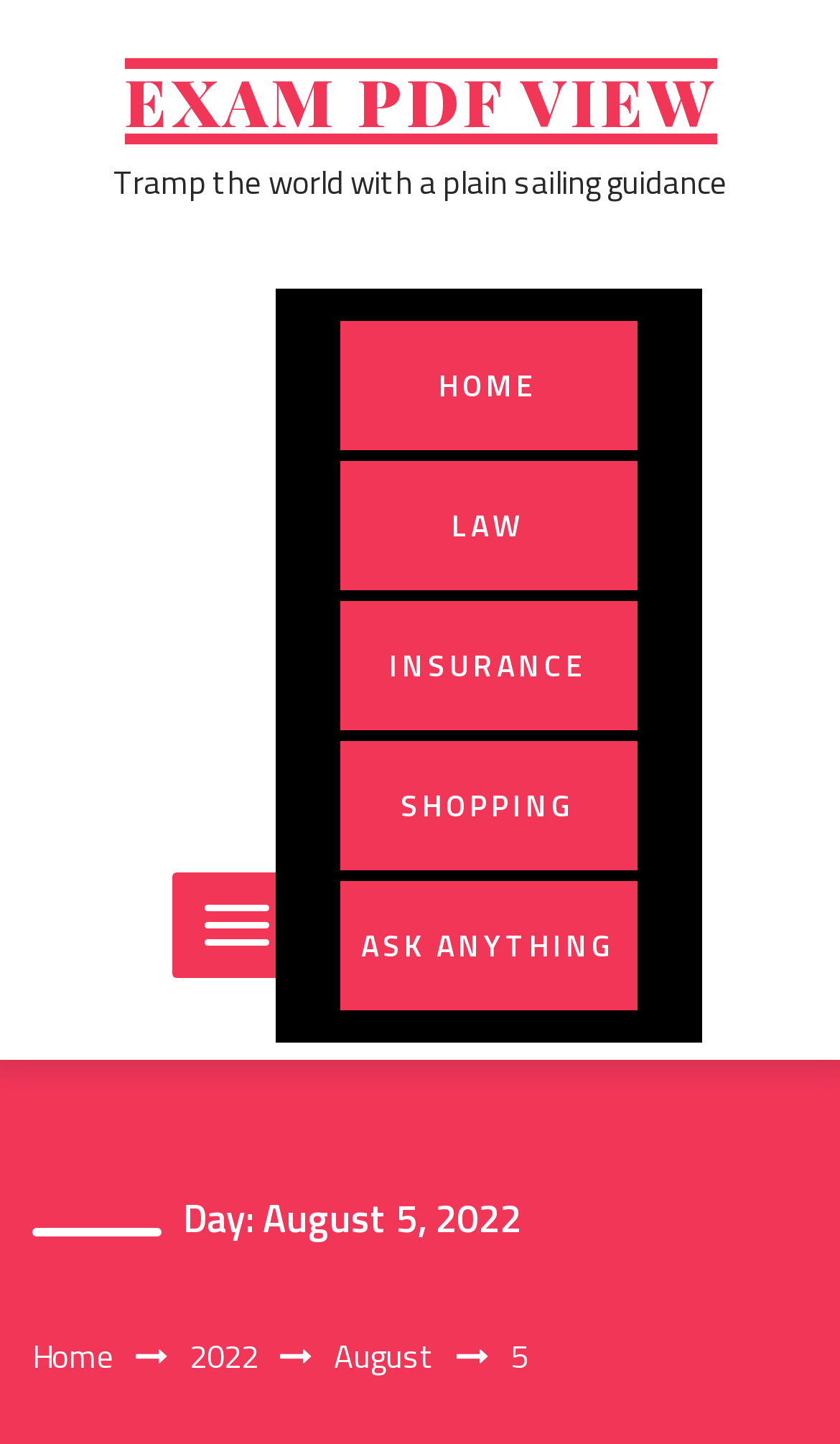Please indicate the bounding box coordinates of the element's region to be clicked to achieve the instruction: "go to HOME". Provide the coordinates as four float numbers between 0 and 1, i.e., [left, top, right, bottom].

[0.404, 0.222, 0.758, 0.312]